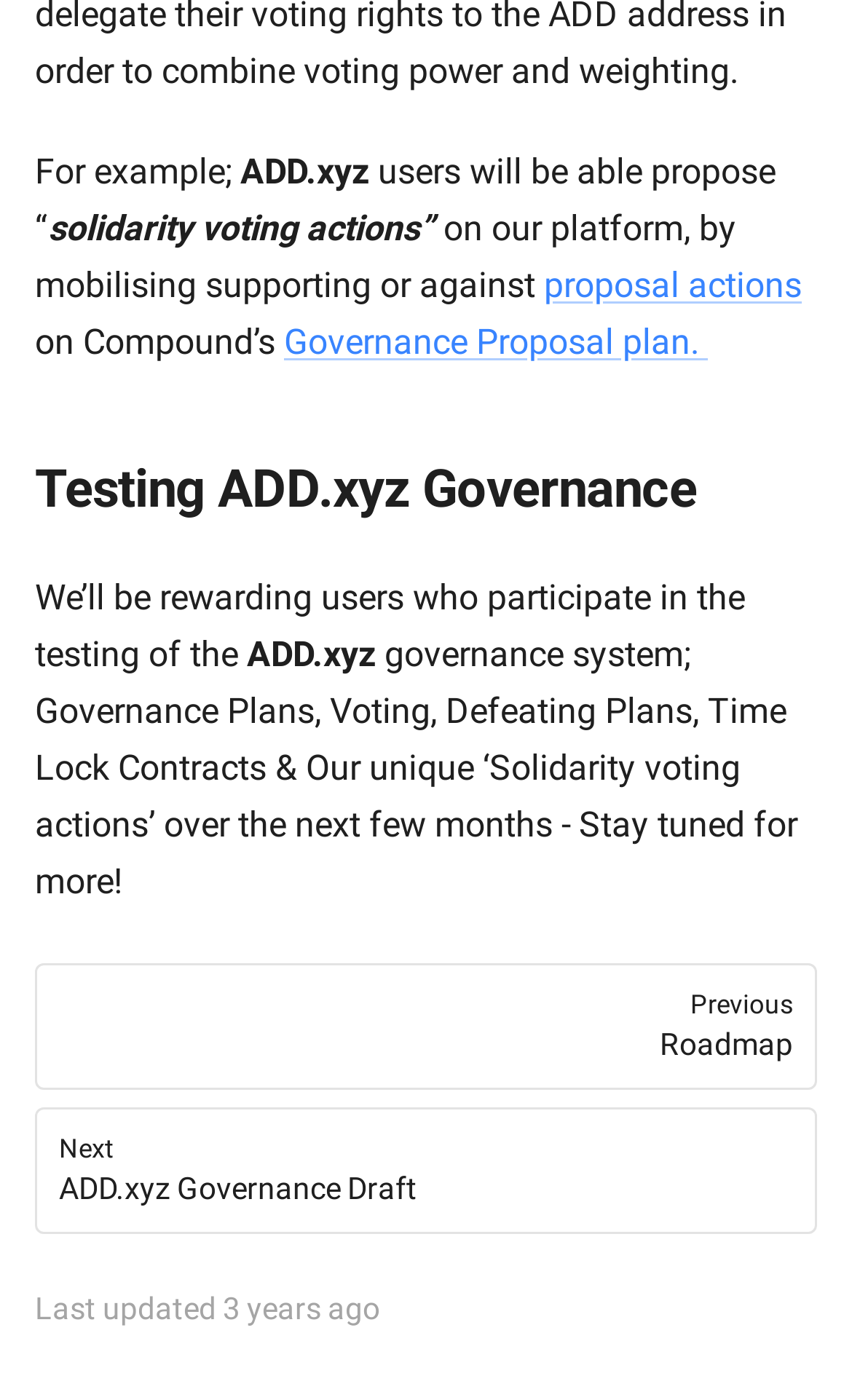Bounding box coordinates are specified in the format (top-left x, top-left y, bottom-right x, bottom-right y). All values are floating point numbers bounded between 0 and 1. Please provide the bounding box coordinate of the region this sentence describes: PreviousRoadmap

[0.041, 0.688, 0.959, 0.778]